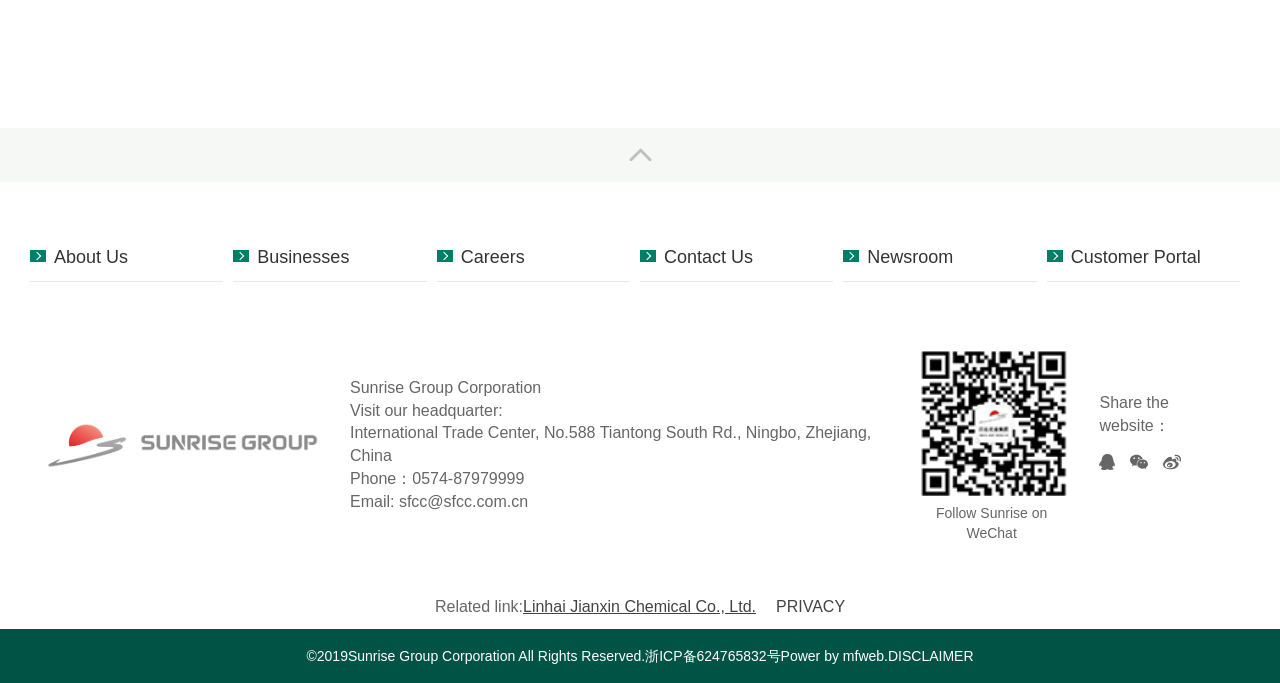Determine the bounding box coordinates of the clickable element to achieve the following action: 'View the company's headquarters address'. Provide the coordinates as four float values between 0 and 1, formatted as [left, top, right, bottom].

[0.273, 0.621, 0.681, 0.68]